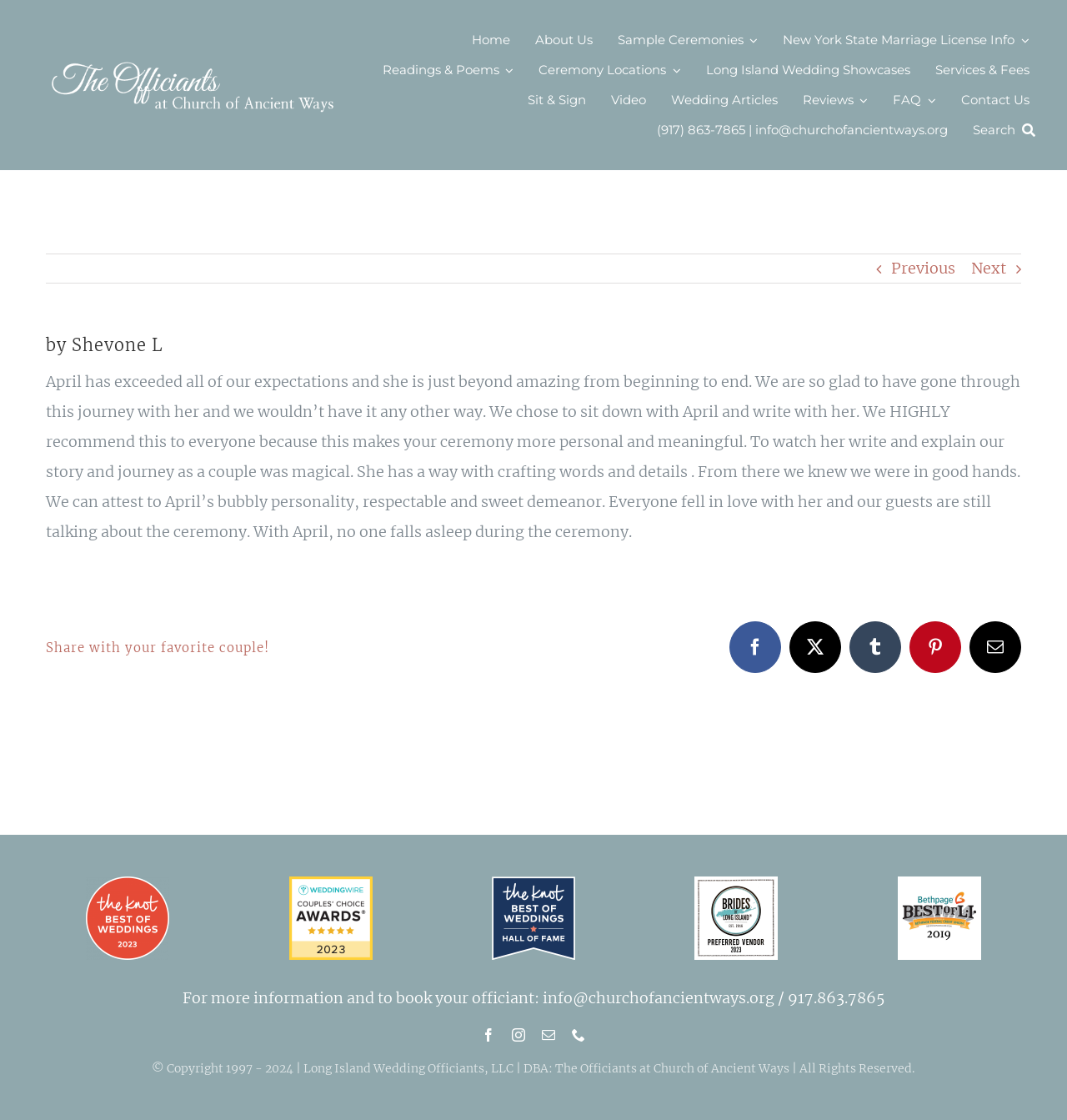Summarize the webpage with intricate details.

This webpage is about The Officiants at Church of Ancient Ways, a Long Island wedding officiant service. At the top left corner, there is a logo of the company, which is an image. Next to the logo, there is a main navigation menu with links to various pages, including Home, About Us, Sample Ceremonies, and more.

Below the navigation menu, there is a main content area that takes up most of the page. It starts with a heading "by Shevone L" and a testimonial text that praises April, an officiant, for her exceptional service. The text describes April's professionalism, personality, and ability to craft a personalized ceremony.

Under the testimonial, there are social media links to share the content with others. These links are arranged horizontally and include Facebook, X, Tumblr, Pinterest, and Email.

On the right side of the page, there are several images, including a logo of The Knot and a badge indicating that the company is a preferred vendor of Brides of Long Island.

At the bottom of the page, there is a section with contact information, including an email address and phone number. There are also links to the company's social media profiles, including Facebook, Instagram, mail, and phone.

Finally, at the very bottom of the page, there is a copyright notice that indicates the company's name, years of operation, and a "Go to Top" link.